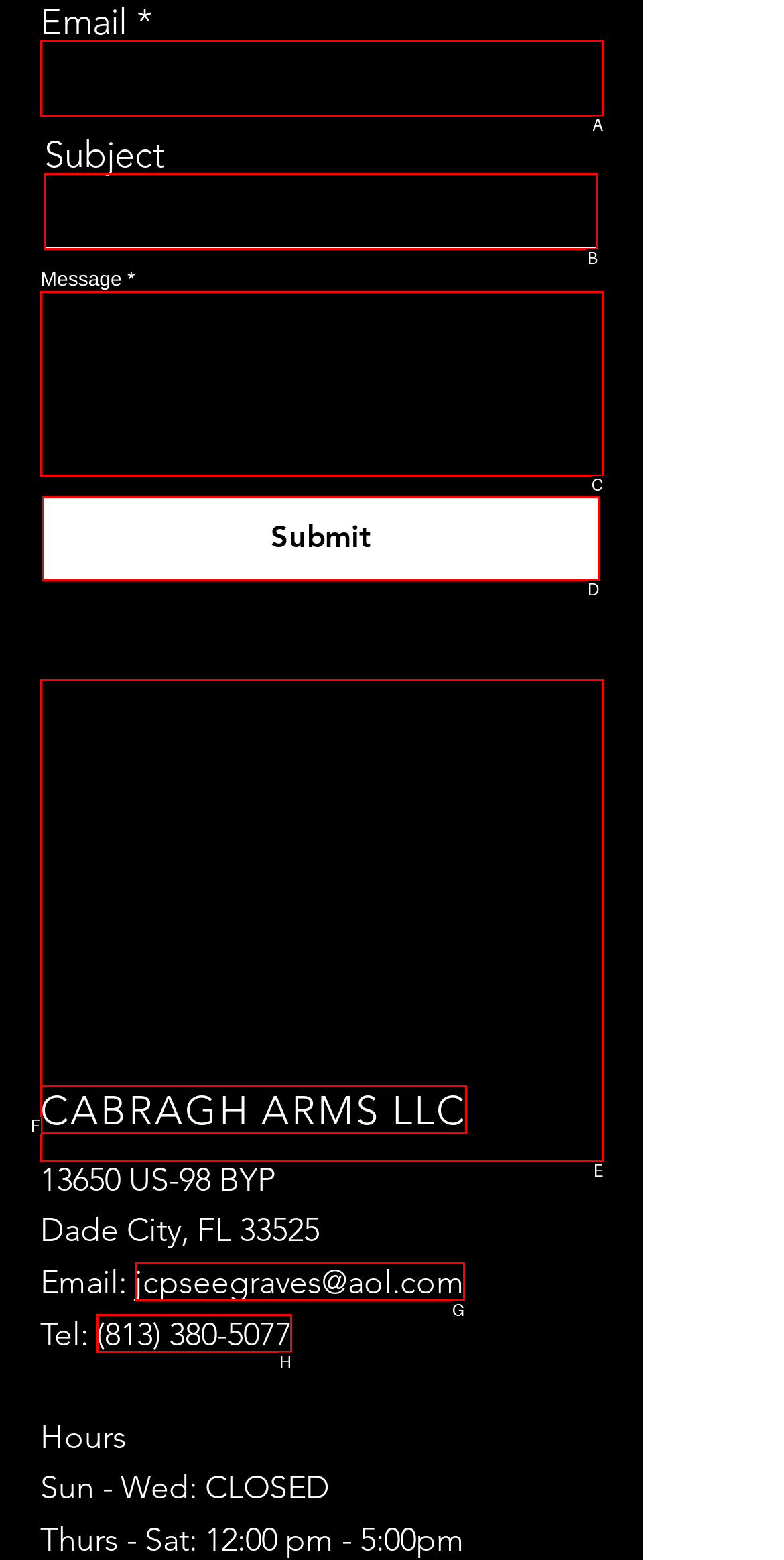Choose the letter of the option that needs to be clicked to perform the task: Learn about the prize. Answer with the letter.

None